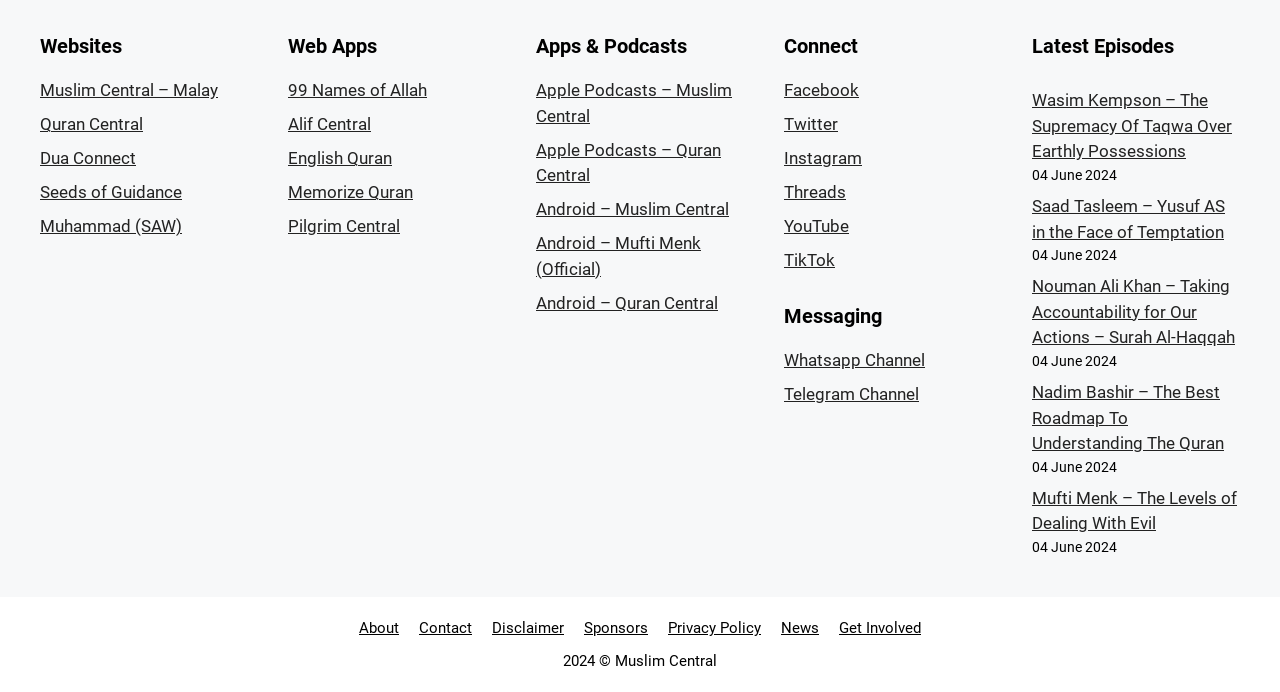Please determine the bounding box coordinates of the clickable area required to carry out the following instruction: "Open Quran Central". The coordinates must be four float numbers between 0 and 1, represented as [left, top, right, bottom].

[0.031, 0.165, 0.112, 0.194]